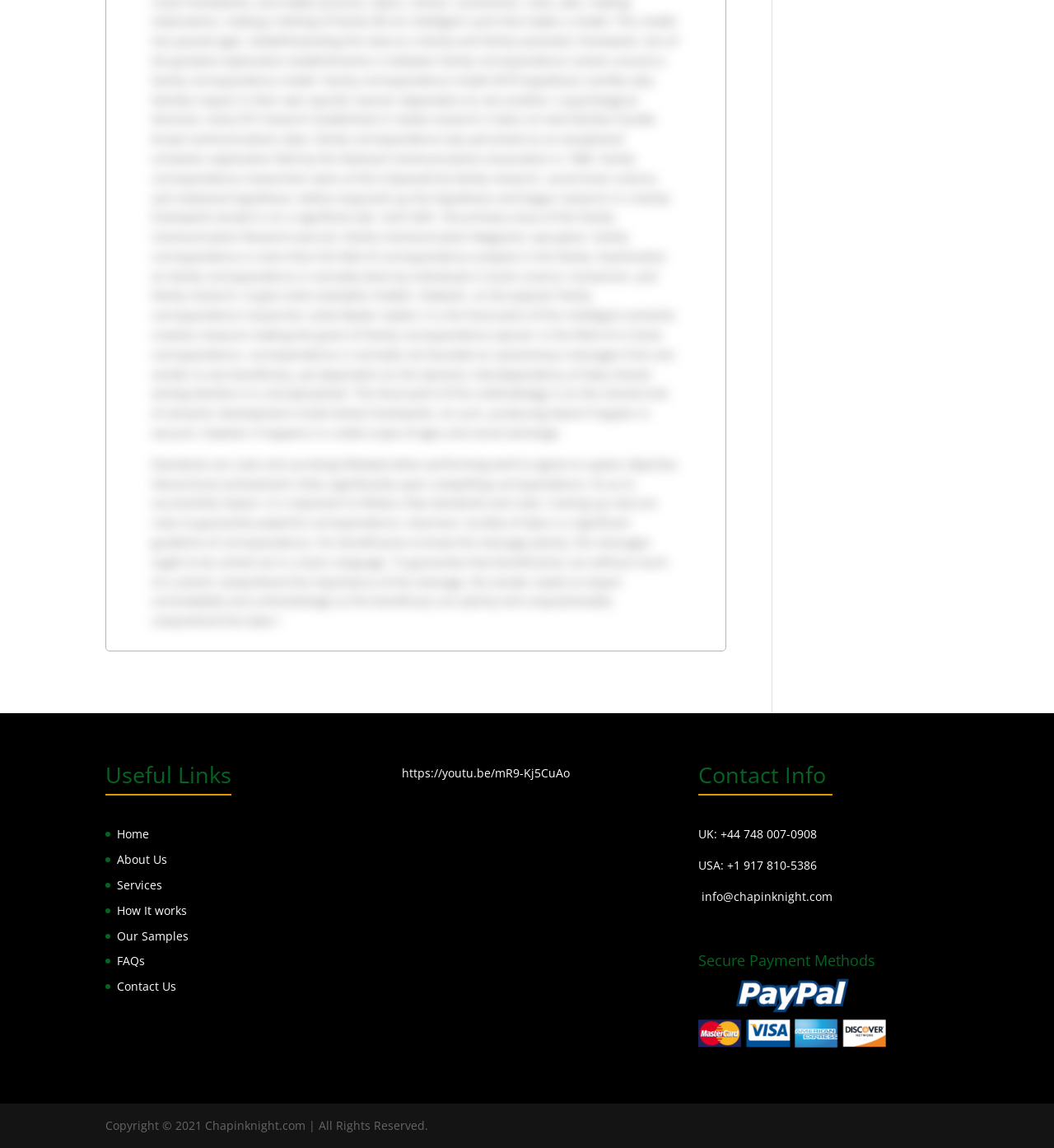What is the phone number for the UK?
Please provide an in-depth and detailed response to the question.

The phone number for the UK is +44 748 007-0908, which is listed under the 'Contact Info' section.